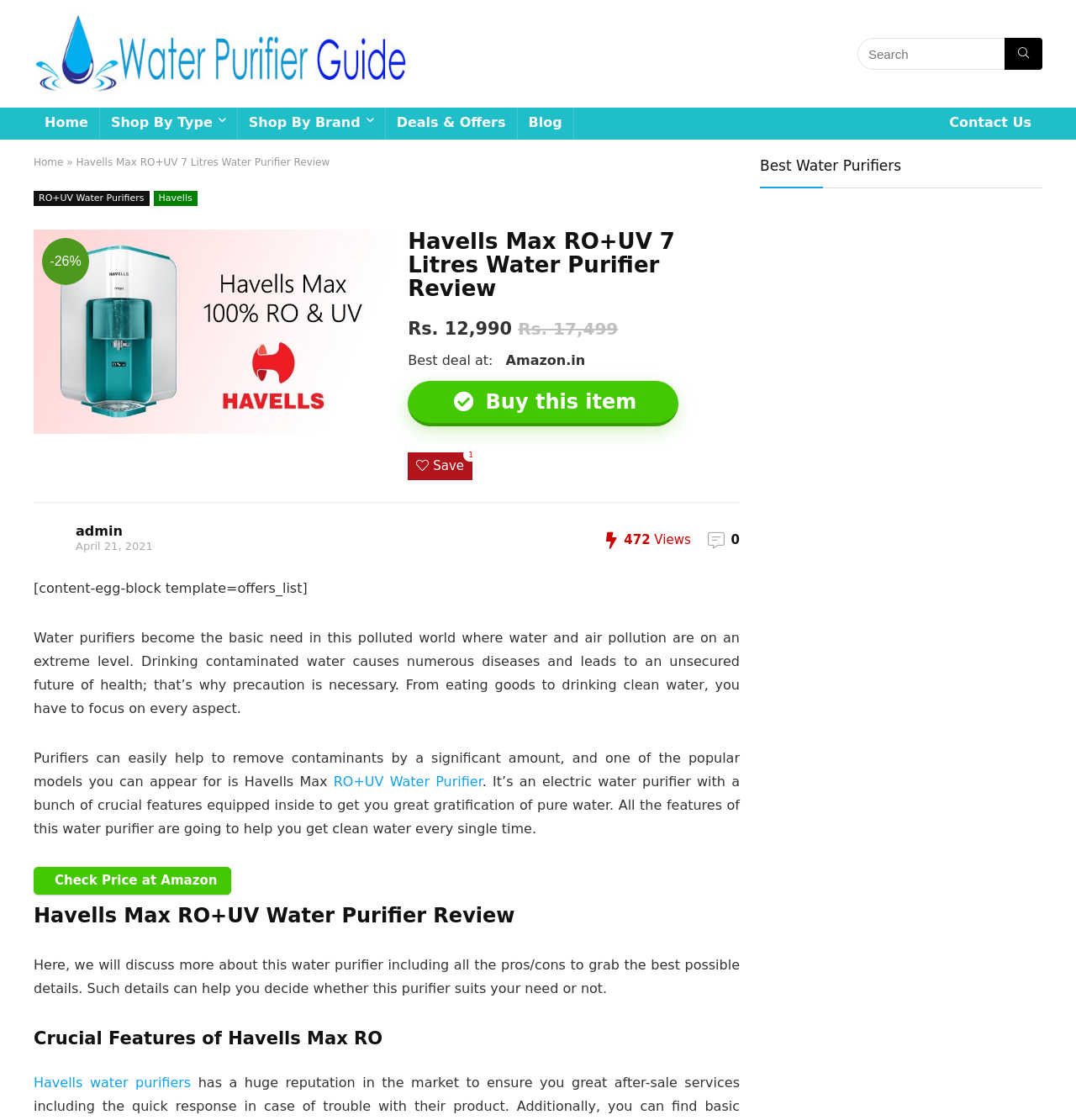Find the bounding box coordinates of the element to click in order to complete this instruction: "Go to Home page". The bounding box coordinates must be four float numbers between 0 and 1, denoted as [left, top, right, bottom].

[0.031, 0.096, 0.092, 0.125]